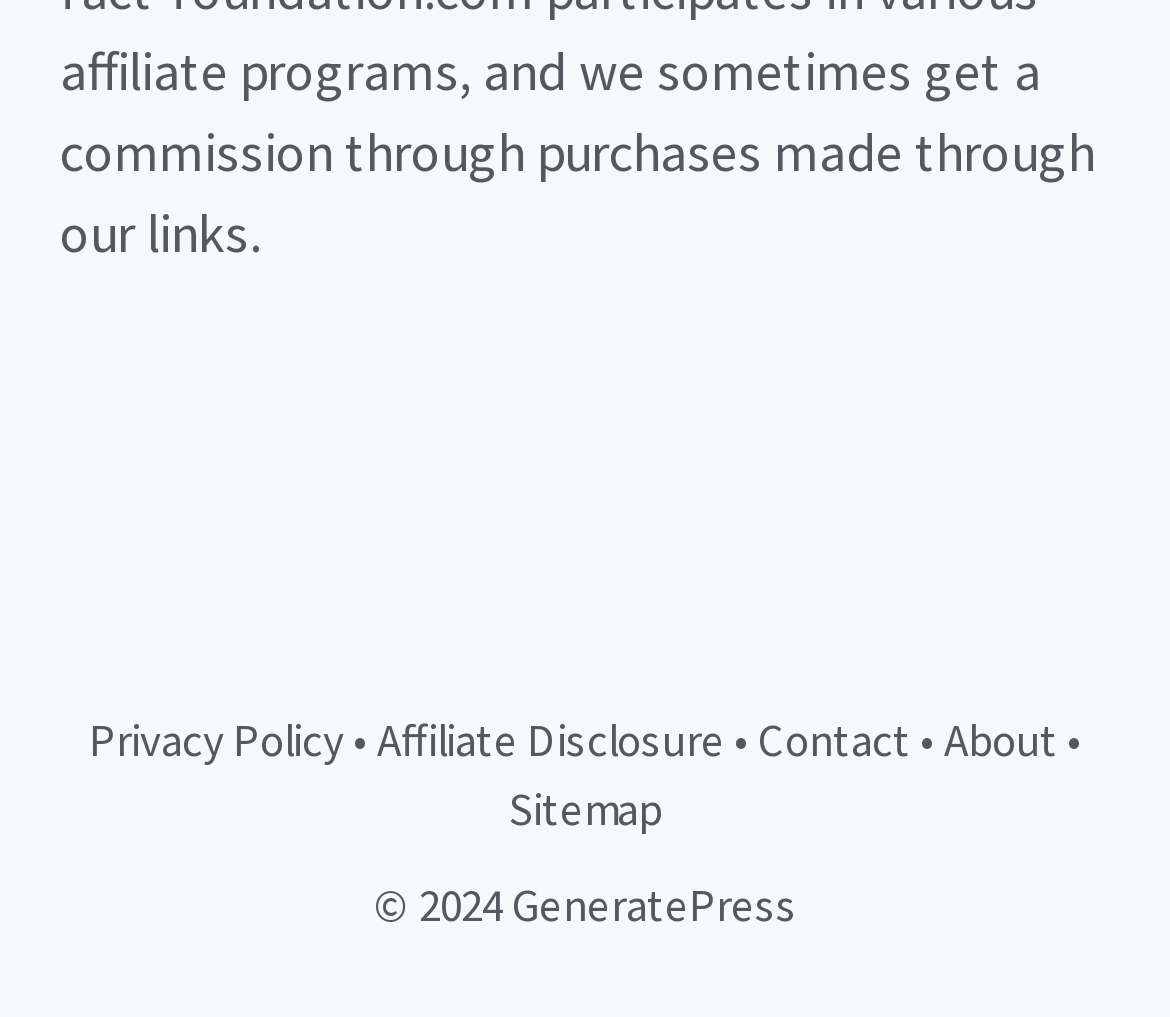How many sections are in the footer?
Craft a detailed and extensive response to the question.

I identified two sections in the footer: the links section and the copyright section. The links section contains five links, and the copyright section contains the copyright information.